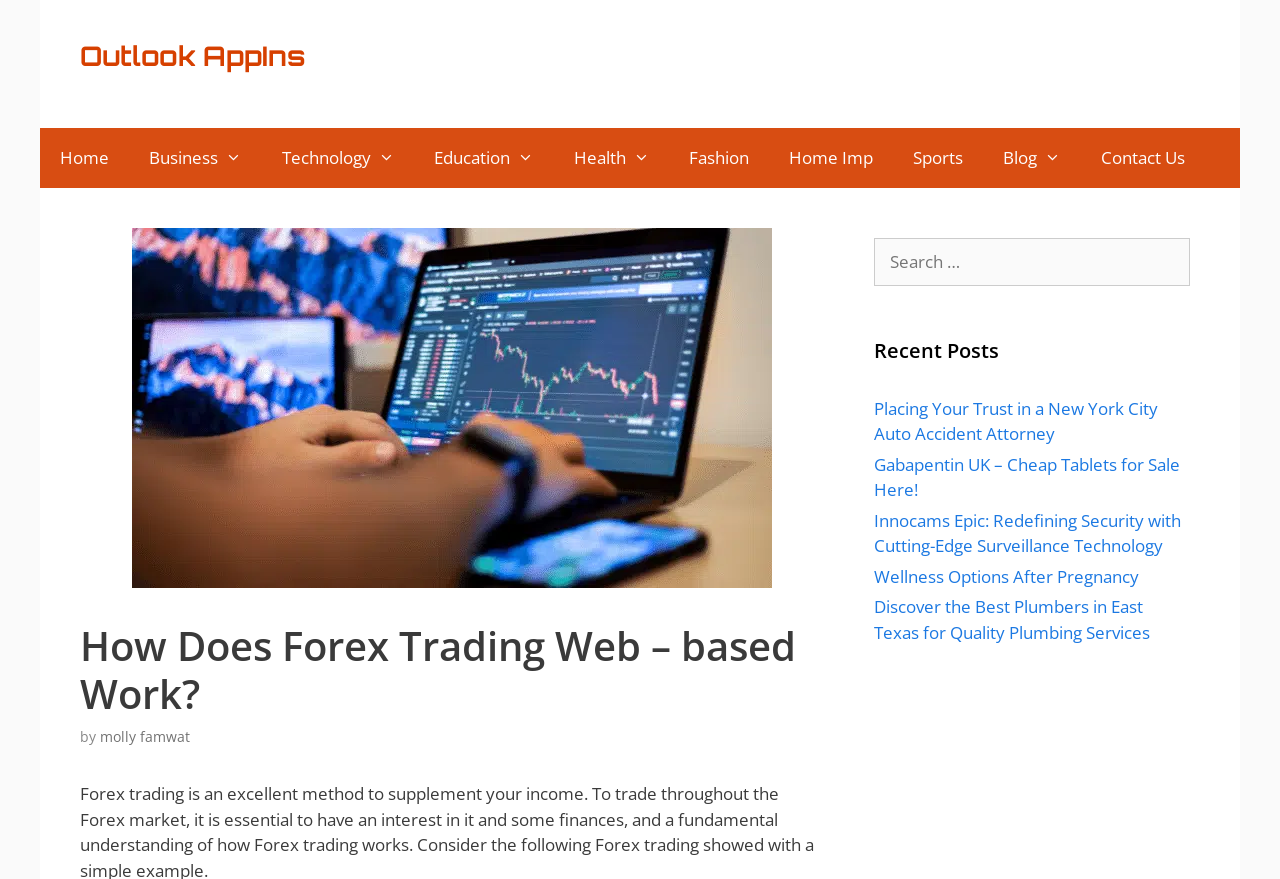Determine the main heading of the webpage and generate its text.

How Does Forex Trading Web – based Work?